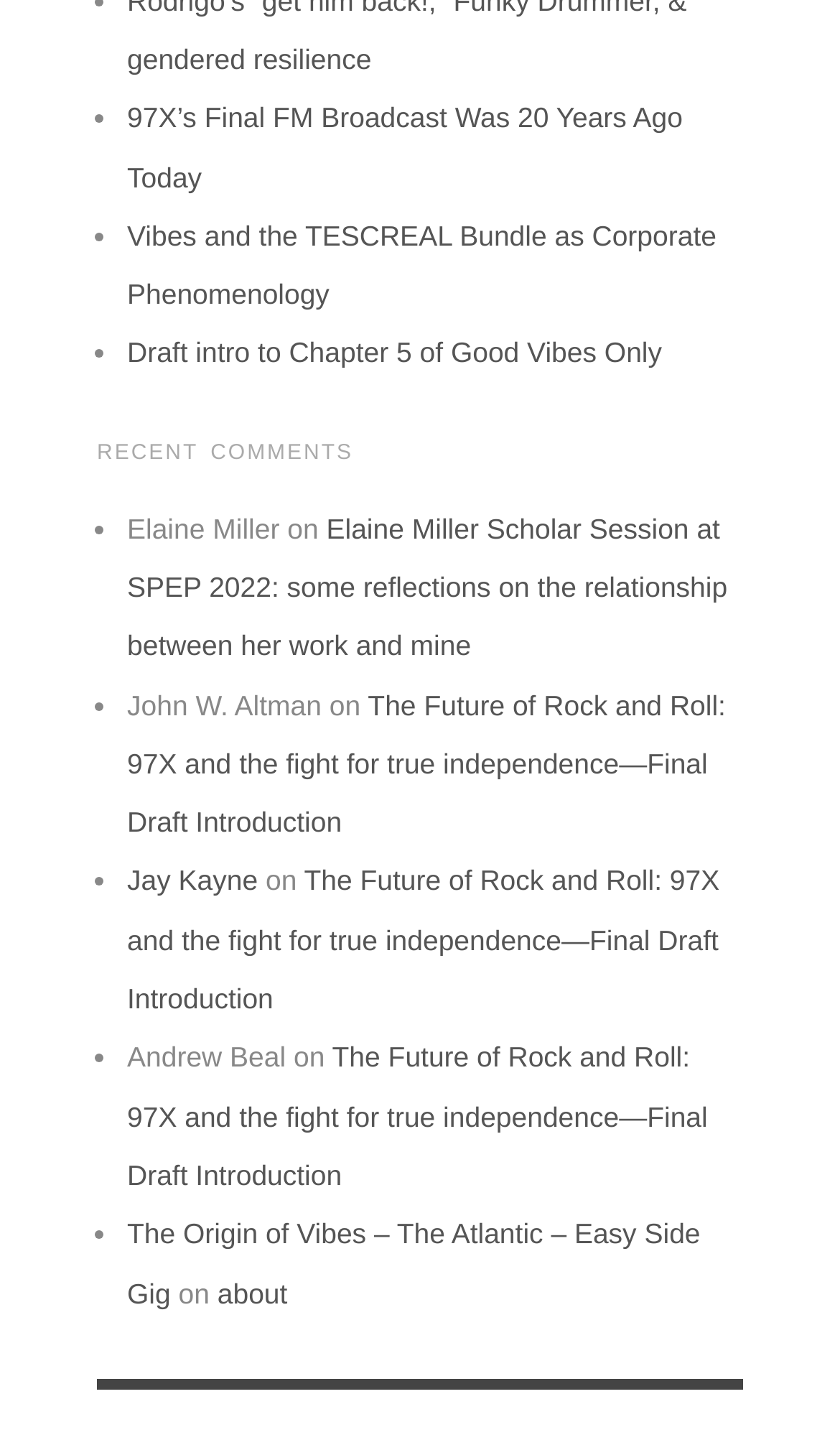Determine the bounding box coordinates of the target area to click to execute the following instruction: "Subscribe to the newsletter."

None